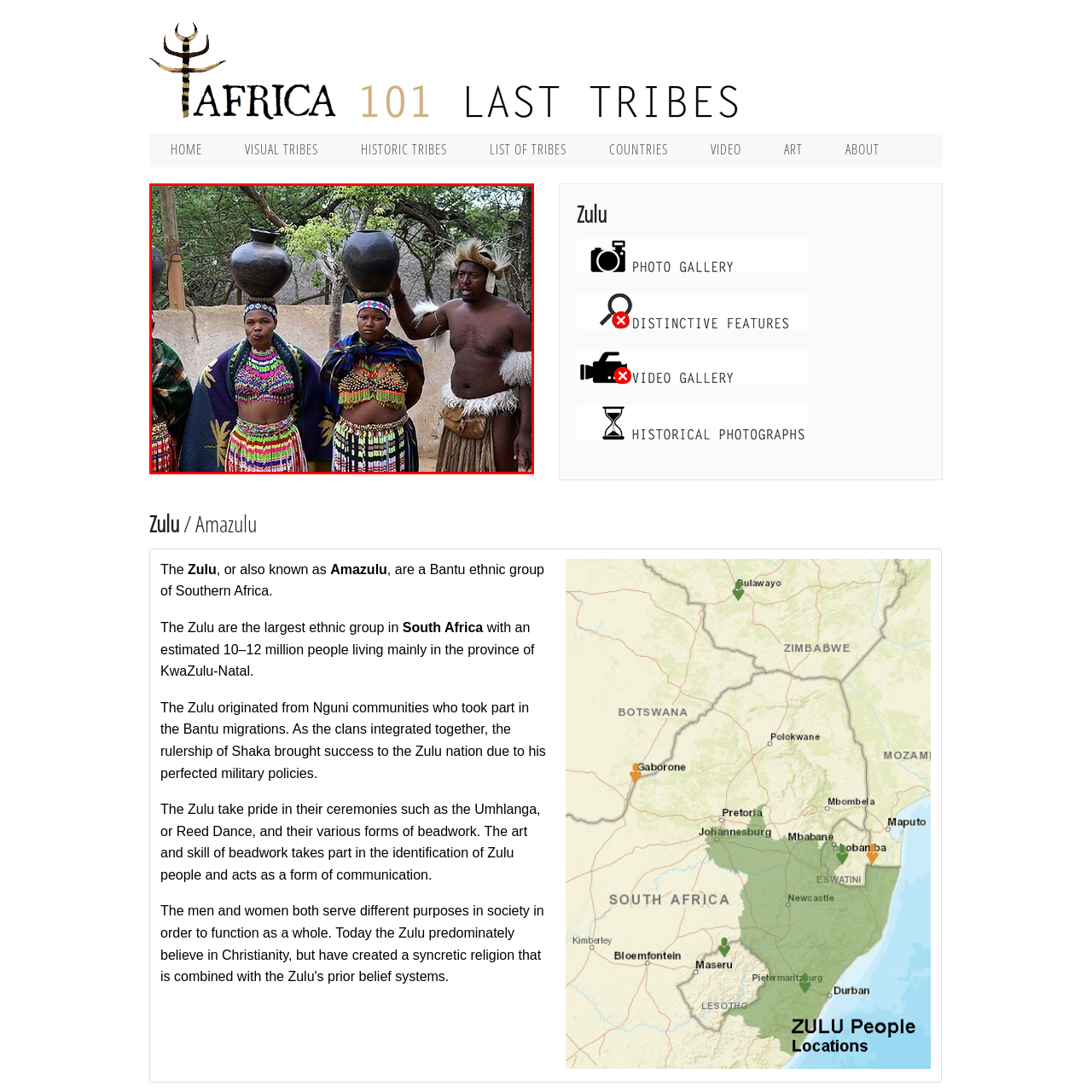Pay close attention to the image within the red perimeter and provide a detailed answer to the question that follows, using the image as your primary source: 
What is the name of the ethnic group depicted?

The image showcases members of the Zulu ethnic group, also known as Amazulu, who are a significant part of Southern Africa's cultural tapestry.